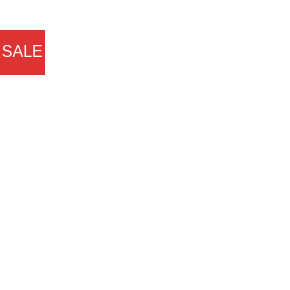What is the purpose of the red sale tag?
Give a one-word or short-phrase answer derived from the screenshot.

To signify a special offer